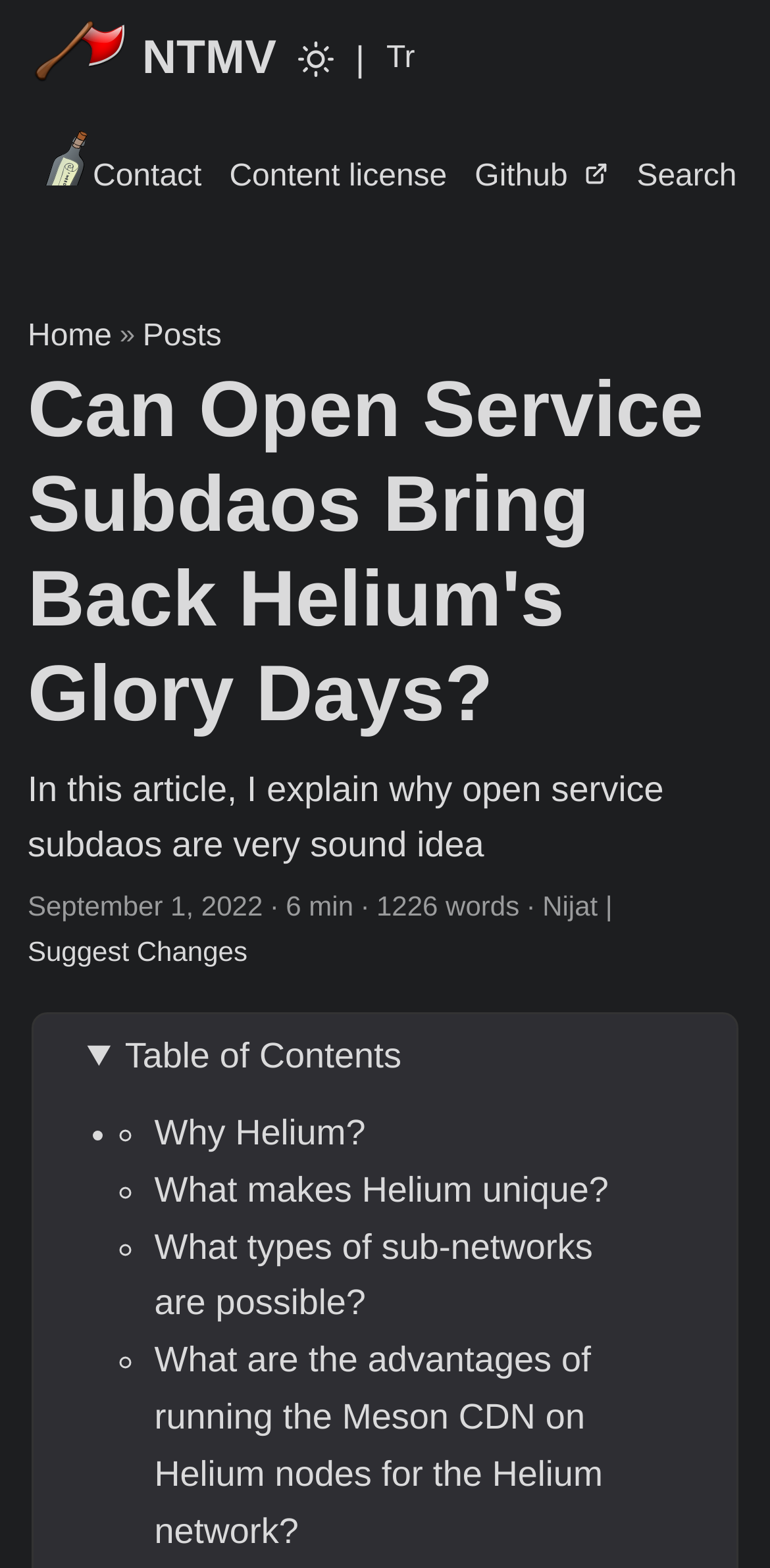What is the name of the author of the article?
Based on the image, give a one-word or short phrase answer.

Nijat